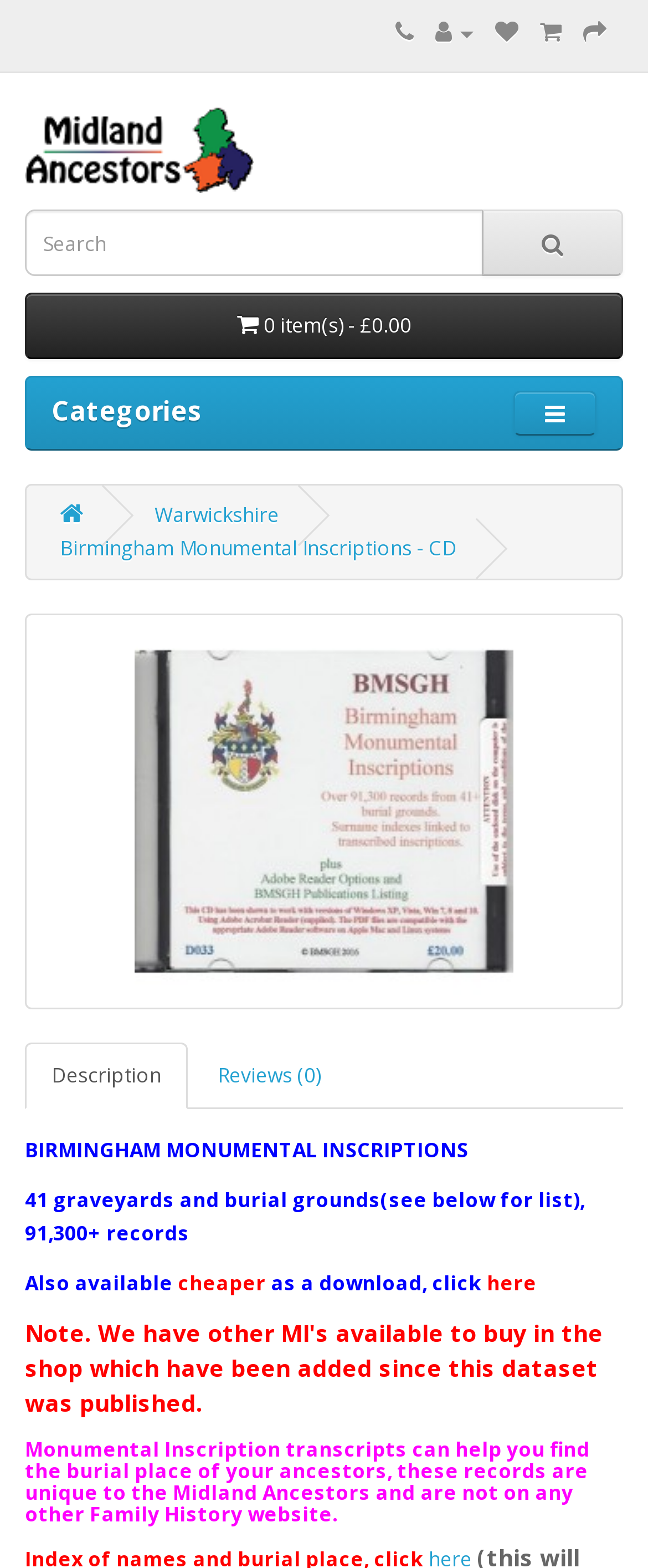How many graveyards are listed?
Based on the image content, provide your answer in one word or a short phrase.

41